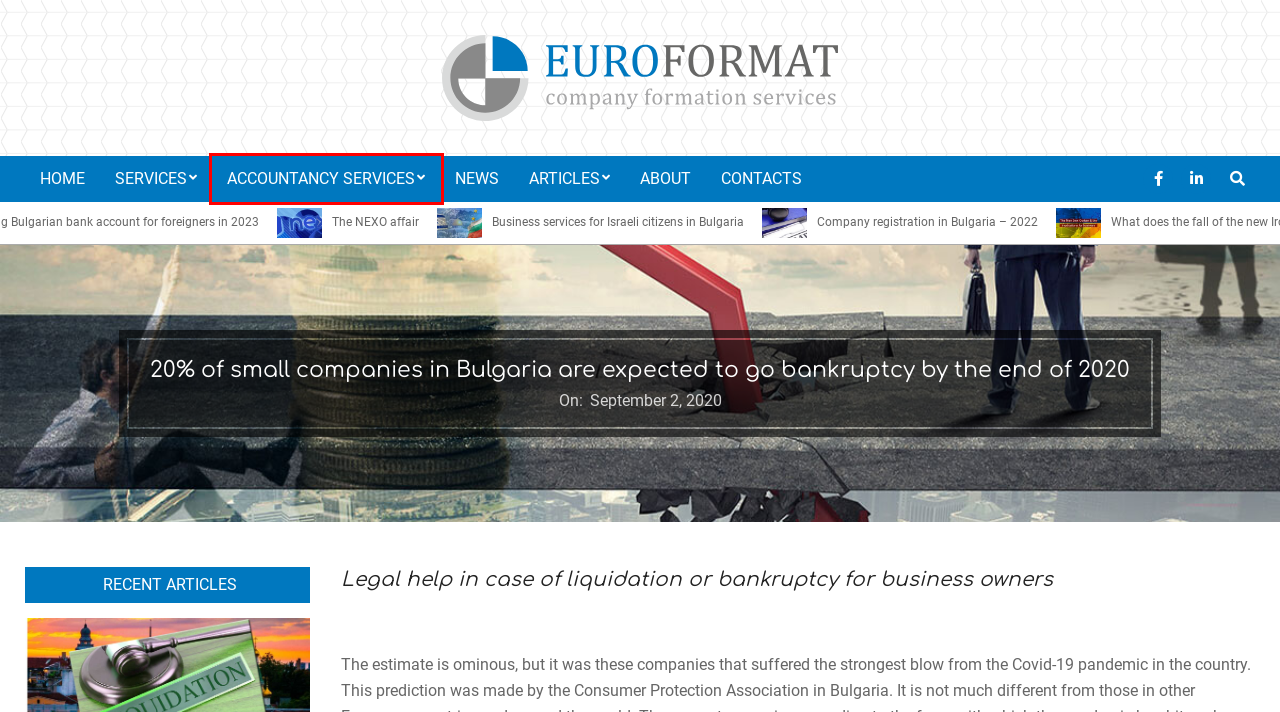With the provided screenshot showing a webpage and a red bounding box, determine which webpage description best fits the new page that appears after clicking the element inside the red box. Here are the options:
A. About our Company. EU Company Formation Services. - Euroformat.EU
B. Company registration in Bulgaria - 2022 - Euroformat.EU
C. Services for Israeli companies & private individuals in Bulgaria
D. Bulgarian Company Formation and Corporate Services - Euroformat.EU
E. Corporate services in Bulgaria and the EU - Euroformat.EU
F. The NEXO affair - Euroformat.EU
G. Taxes in Bulgaria, Planning and Accountancy - Euroformat.EU
H. Money transfers in and to Bulgaria - Euroformat.EU

G